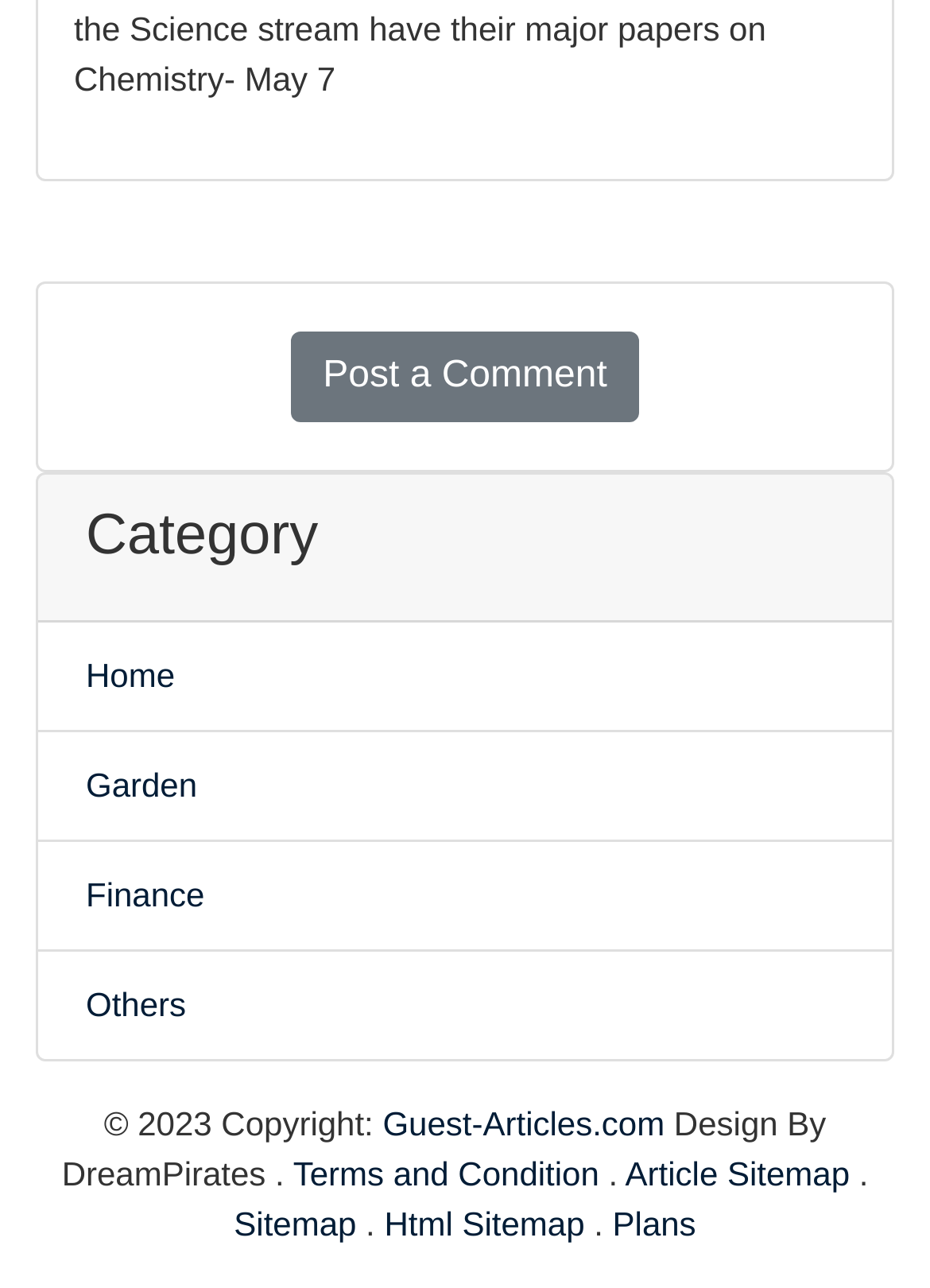Please determine the bounding box coordinates of the element's region to click for the following instruction: "Visit Html Sitemap".

[0.413, 0.935, 0.629, 0.964]